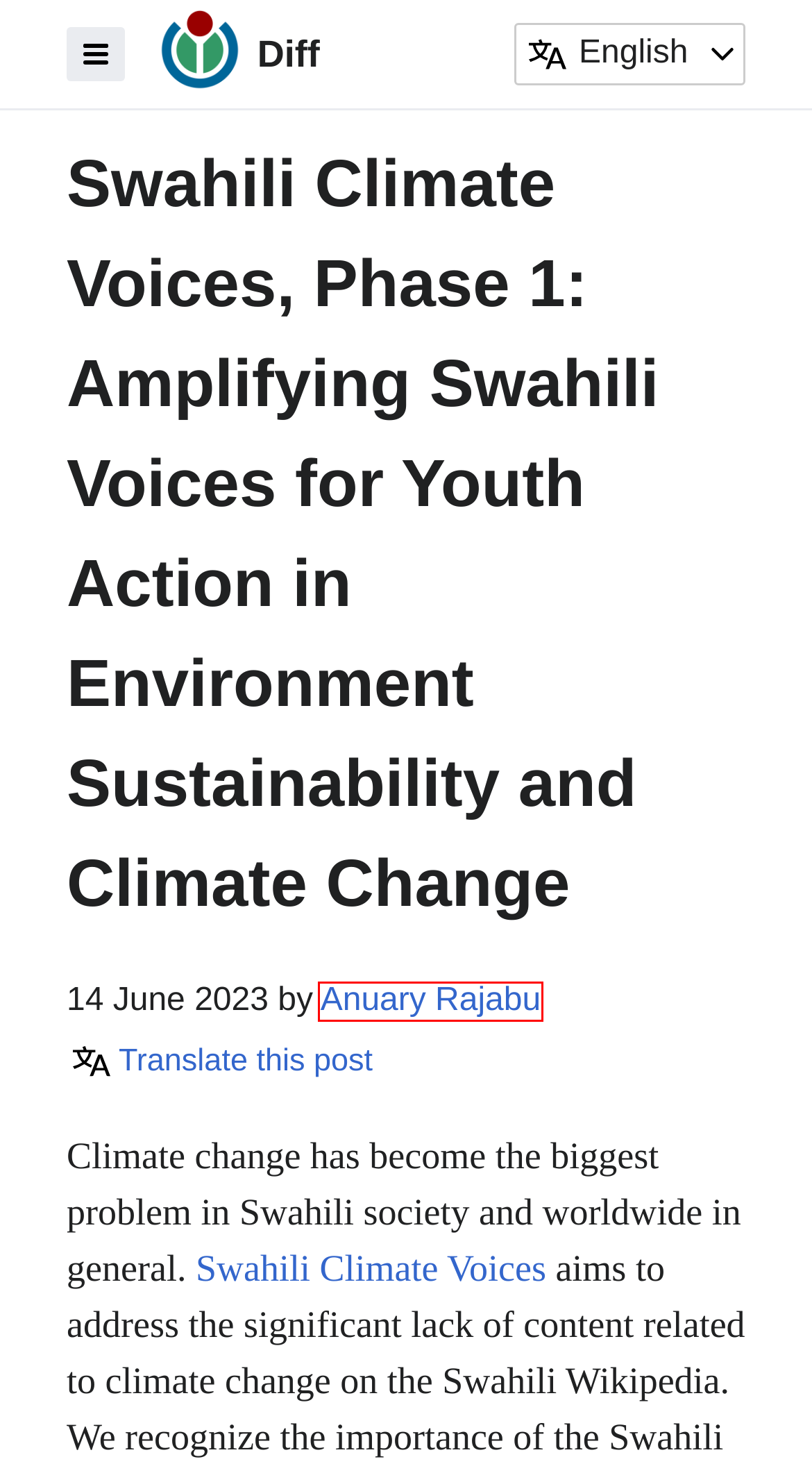Review the webpage screenshot provided, noting the red bounding box around a UI element. Choose the description that best matches the new webpage after clicking the element within the bounding box. The following are the options:
A. Events for June 2024 – Diff
B. About – Diff
C. TUSWUG S2E2: Women in Wiki – Diff
D. Guidelines – Diff
E. Diff – News from across the Wikimedia movement
F. Anuary Rajabu – Diff
G. Editorial Guidelines – Diff
H. Log In ‹ Diff — WordPress

F